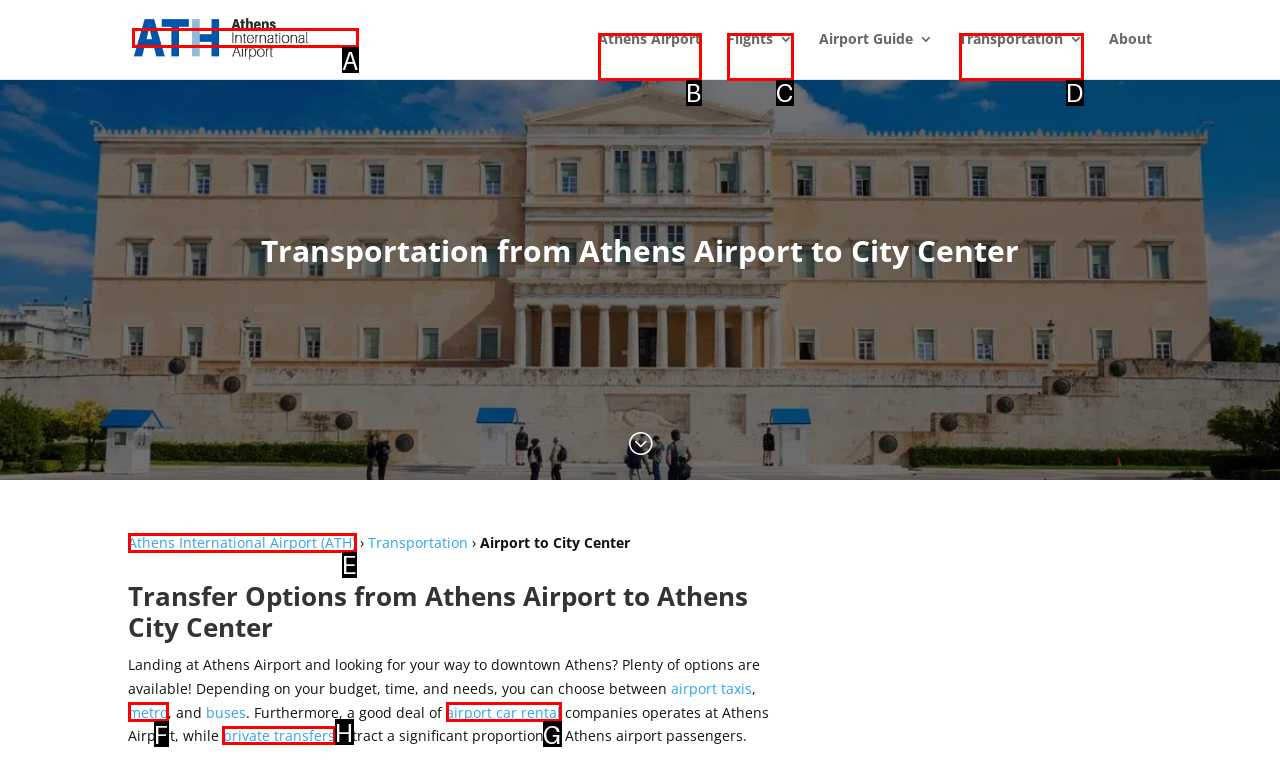Indicate the HTML element that should be clicked to perform the task: Explore private transfers Reply with the letter corresponding to the chosen option.

H